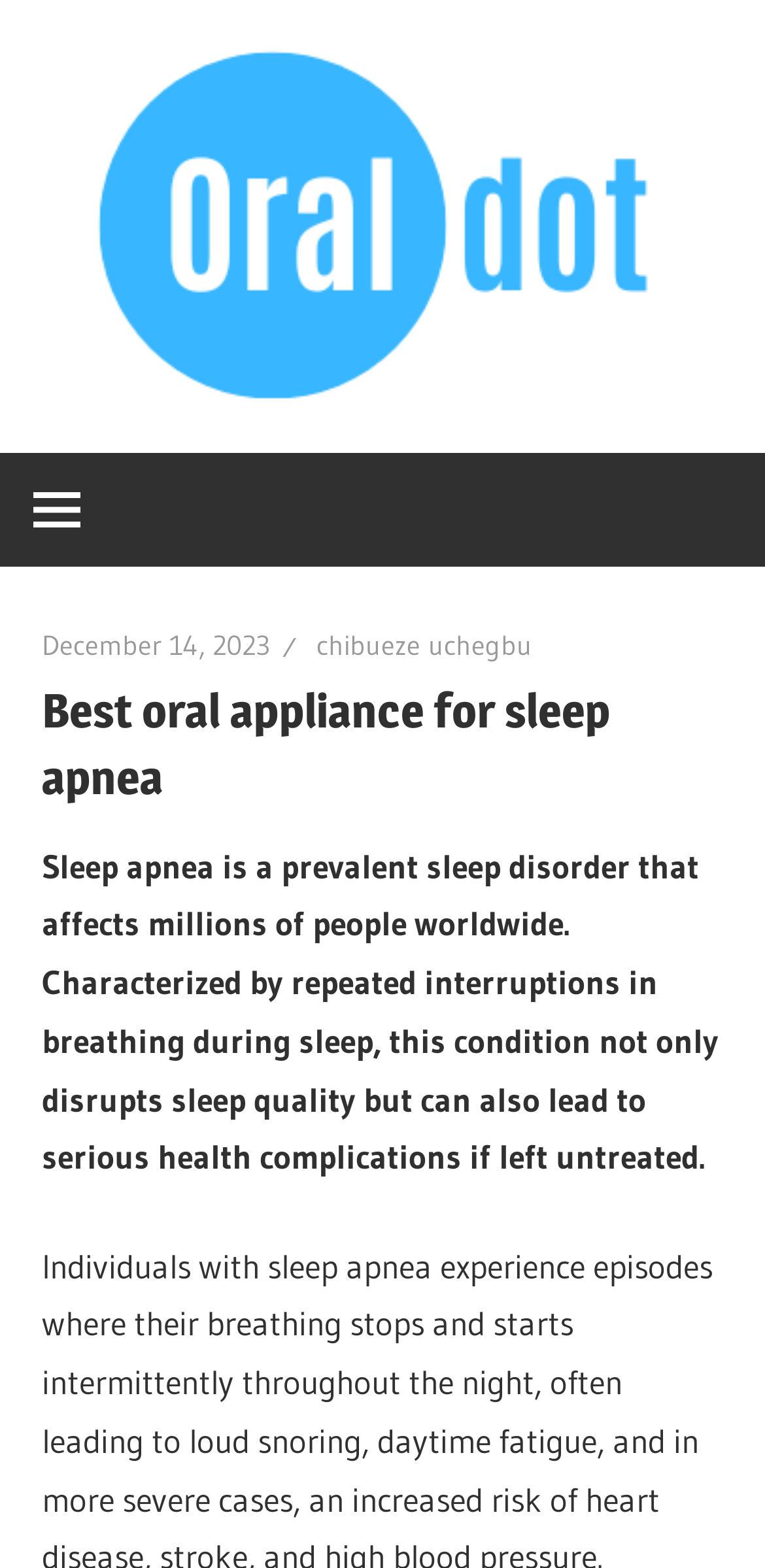When was the article published?
Please provide a detailed answer to the question.

I found the publication date by looking at the link 'December 14, 2023' in the header section of the webpage, which is likely to be the publication date of the article.